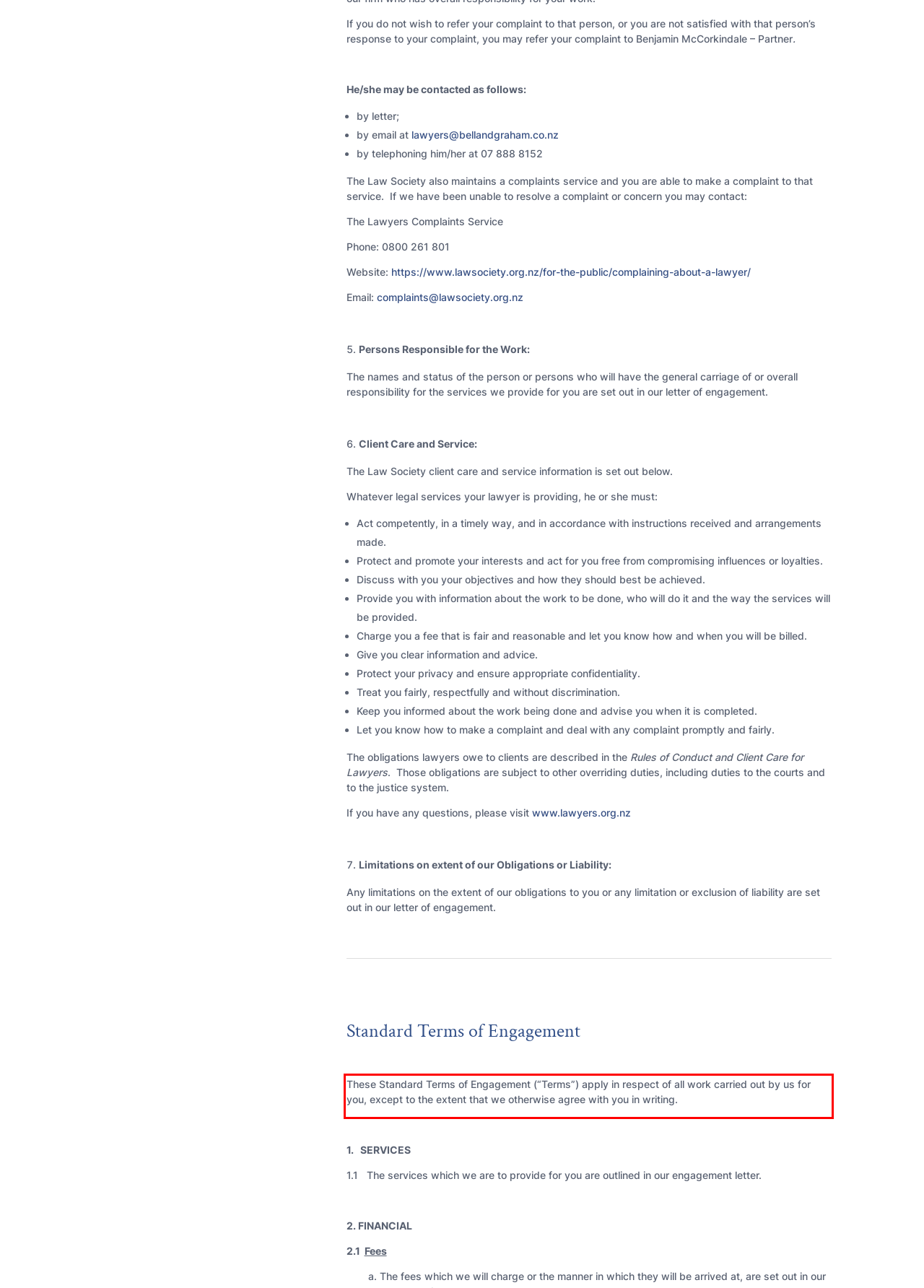Please identify and extract the text from the UI element that is surrounded by a red bounding box in the provided webpage screenshot.

These Standard Terms of Engagement (“Terms”) apply in respect of all work carried out by us for you, except to the extent that we otherwise agree with you in writing.